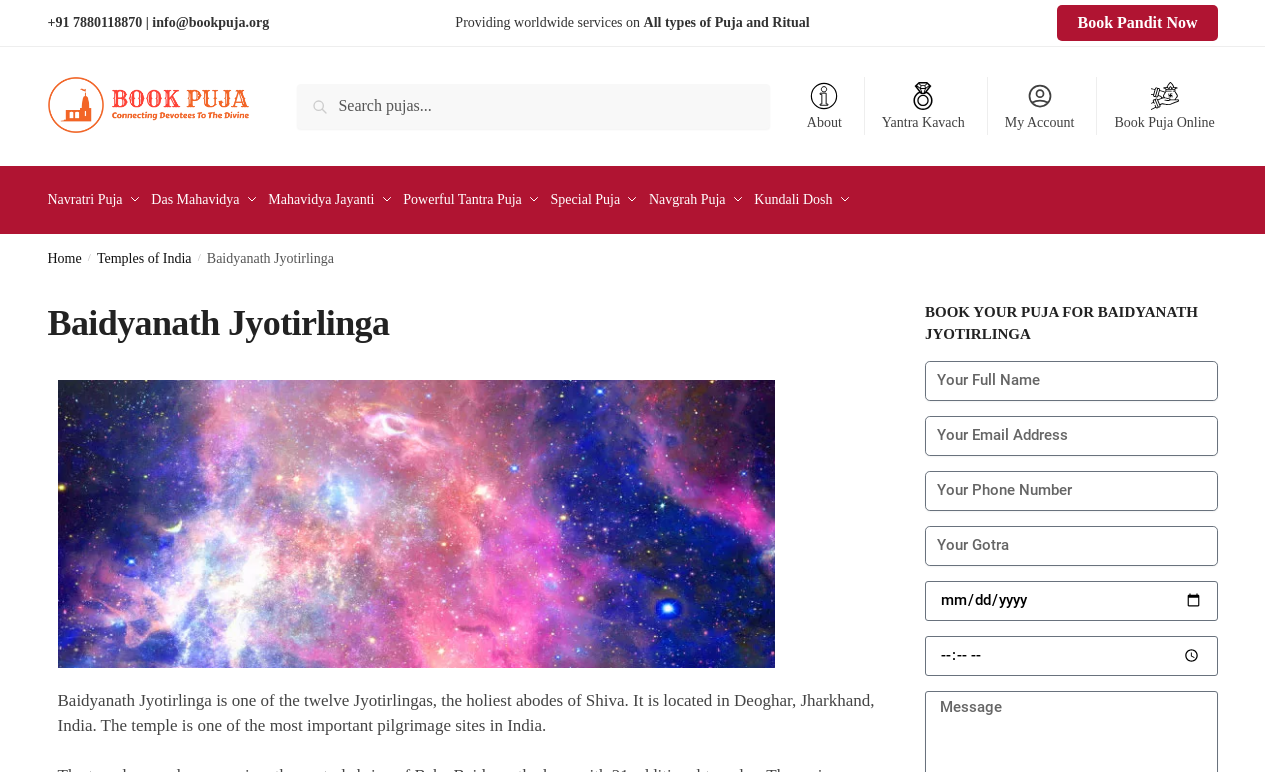Please indicate the bounding box coordinates for the clickable area to complete the following task: "Enter your name". The coordinates should be specified as four float numbers between 0 and 1, i.e., [left, top, right, bottom].

[0.723, 0.458, 0.951, 0.51]